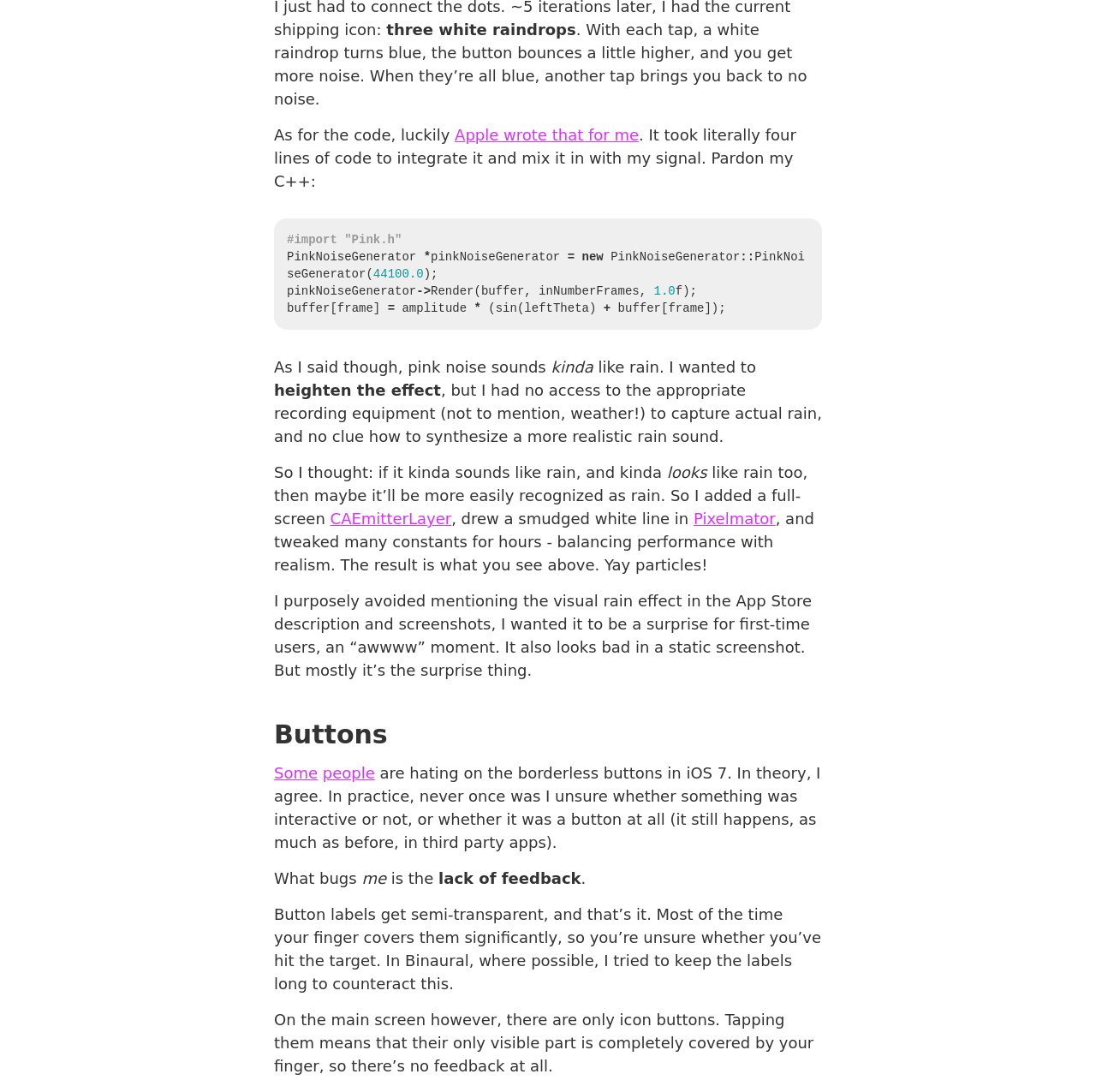What is the issue with the borderless buttons in iOS 7?
Provide a detailed and extensive answer to the question.

The author agrees that the borderless buttons in iOS 7 can be problematic, specifically because they lack feedback, making it unclear whether the button has been tapped or not.